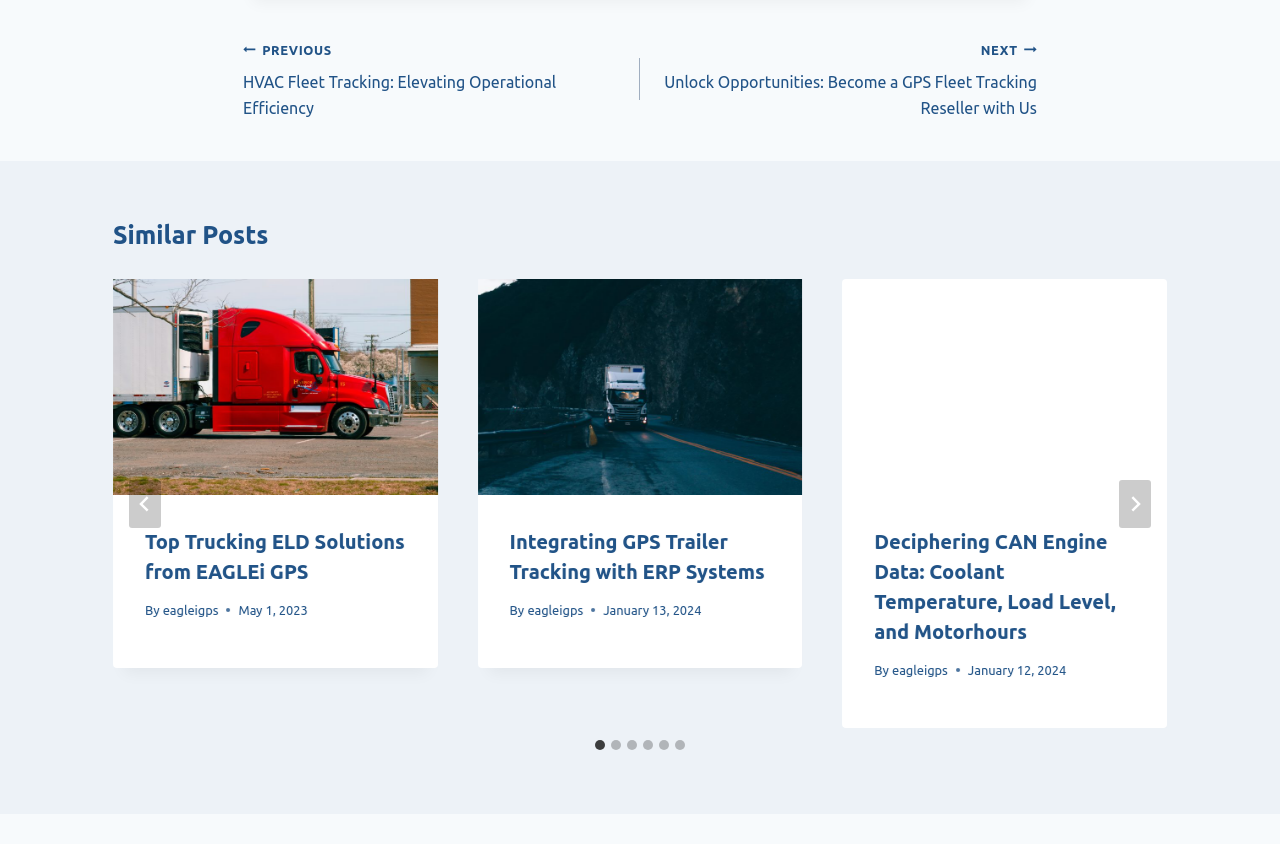What is the author of the second similar post?
Provide a detailed and well-explained answer to the question.

I found the author of the second similar post by looking at the link element with the text 'eagleigps' inside the second tabpanel with the role description 'slide'.